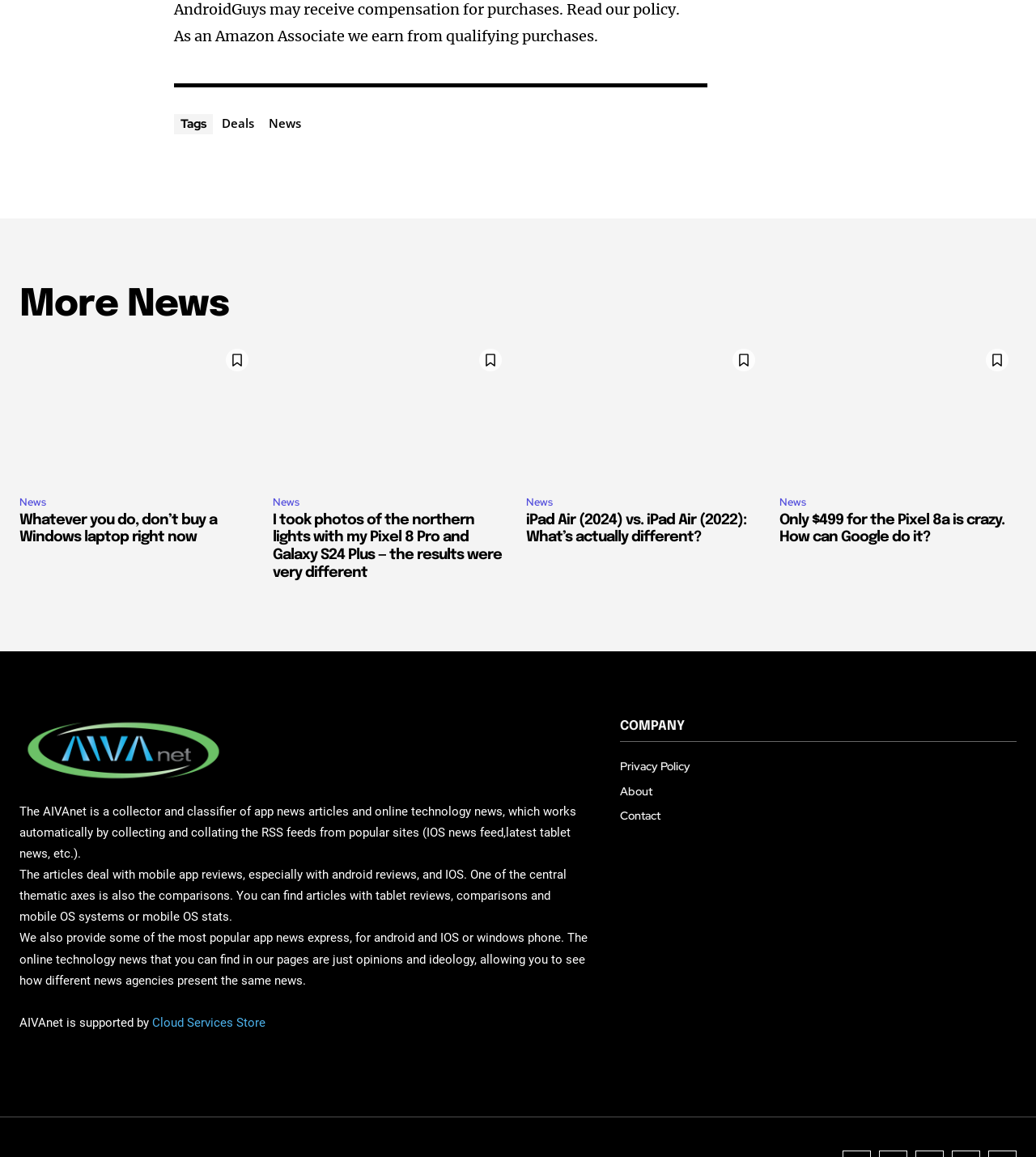Give a one-word or phrase response to the following question: What type of news does this website provide?

Technology news